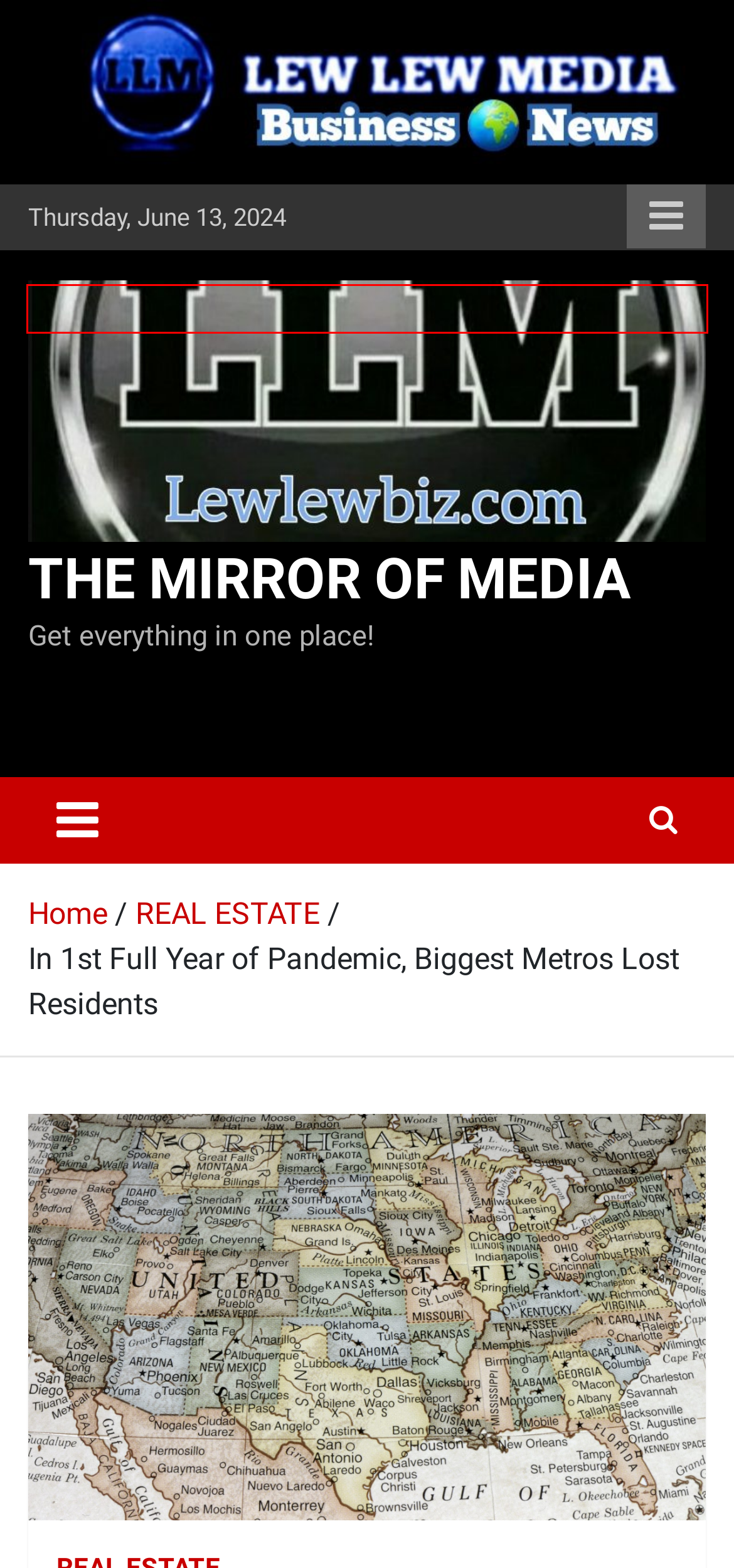With the provided screenshot showing a webpage and a red bounding box, determine which webpage description best fits the new page that appears after clicking the element inside the red box. Here are the options:
A. REAL ESTATE – THE MIRROR OF MEDIA
B. SMALL BUSINESS – THE MIRROR OF MEDIA
C. THE MIRROR OF MEDIA – Get everything in one place!
D. Trending Stories – THE MIRROR OF MEDIA
E. Entrepreneur – THE MIRROR OF MEDIA
F. Wall street – THE MIRROR OF MEDIA
G. ESTATE PLANNING – THE MIRROR OF MEDIA
H. Investment – THE MIRROR OF MEDIA

C